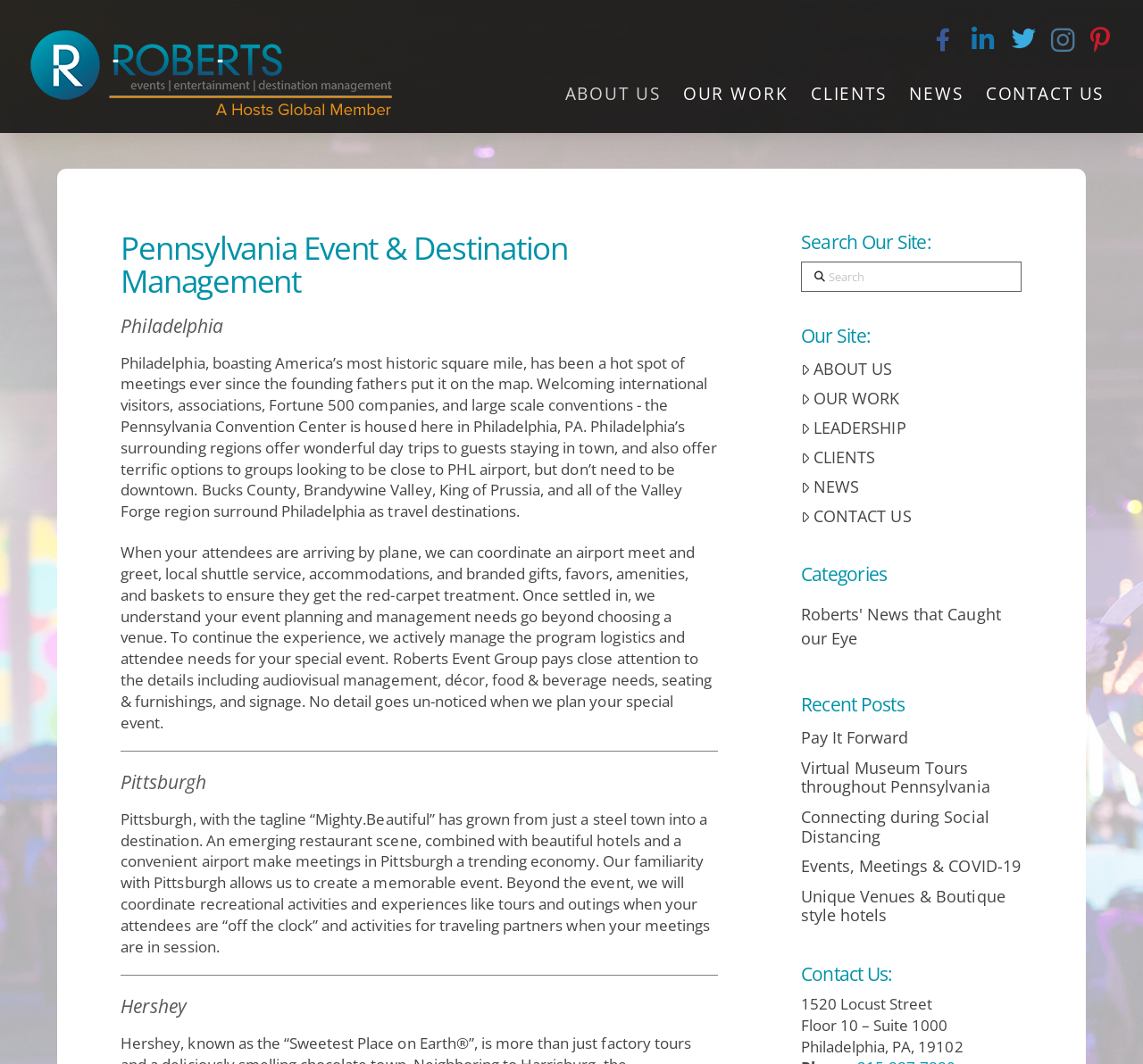Refer to the element description Virtual Museum Tours throughout Pennsylvania and identify the corresponding bounding box in the screenshot. Format the coordinates as (top-left x, top-left y, bottom-right x, bottom-right y) with values in the range of 0 to 1.

[0.701, 0.71, 0.894, 0.752]